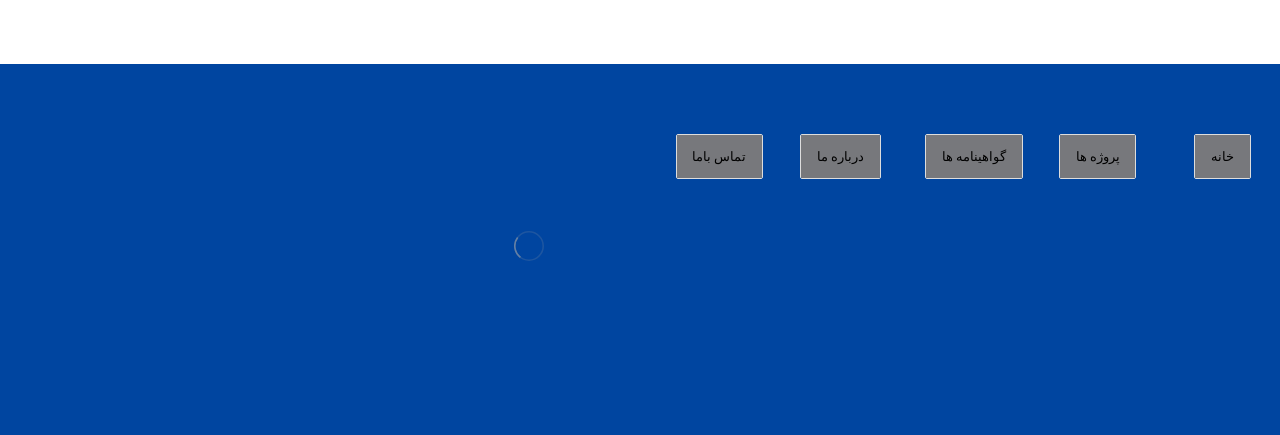Respond to the question below with a concise word or phrase:
What is the text of the second link?

agen b88 slot